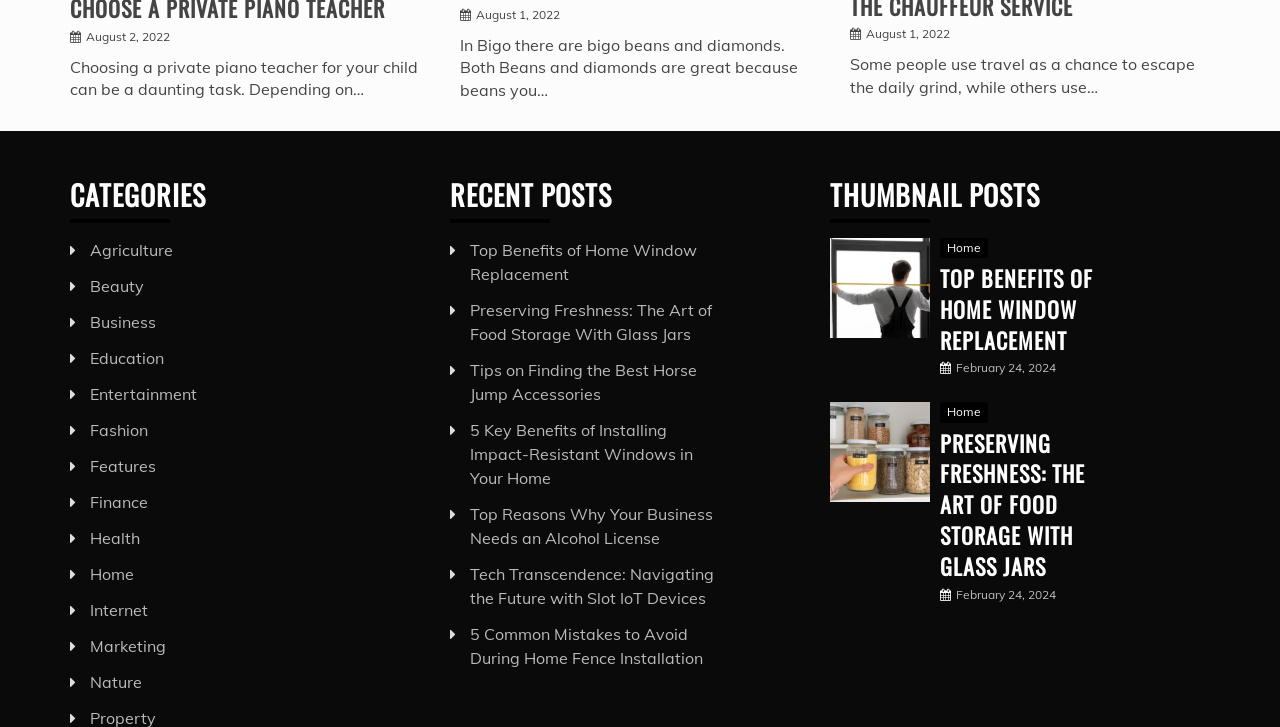Please provide a one-word or short phrase answer to the question:
How many recent posts are listed?

6